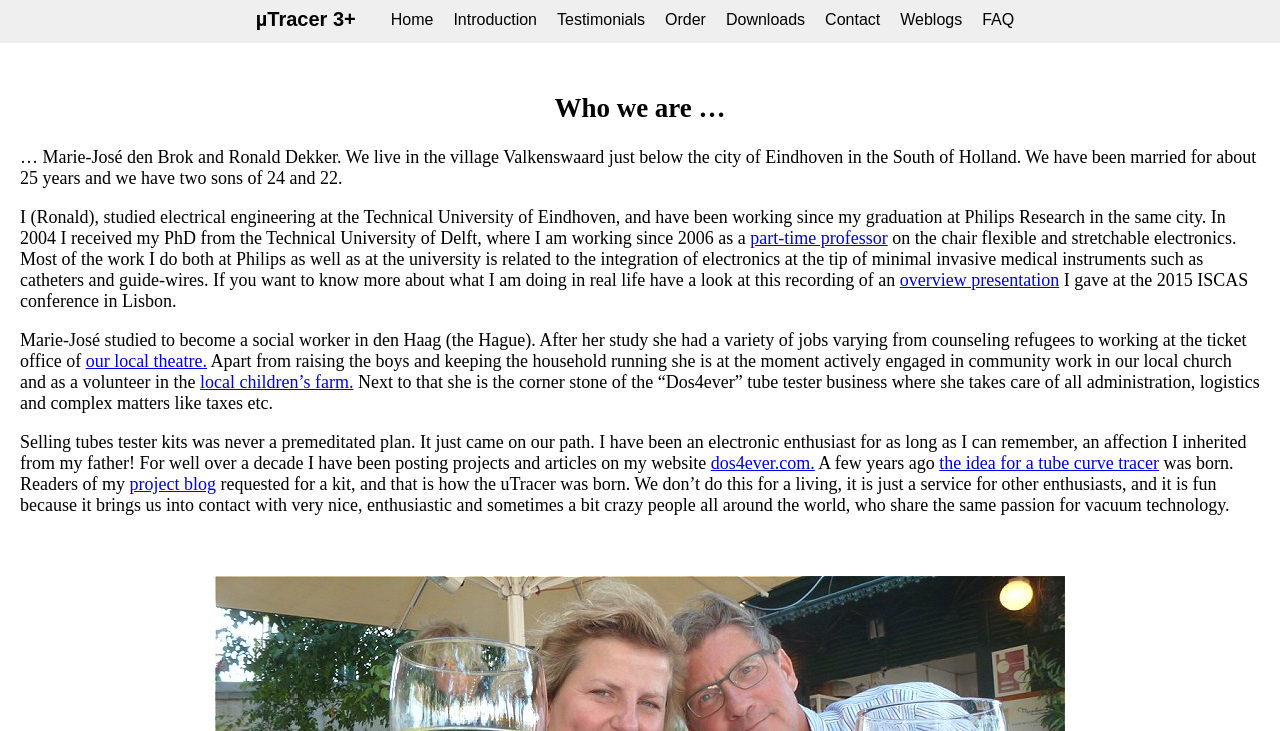What is the purpose of the uTracer?
Provide a comprehensive and detailed answer to the question.

The uTracer is not a commercial product, but rather a service for other enthusiasts, which brings the creators into contact with like-minded people around the world who share the same passion for vacuum technology.